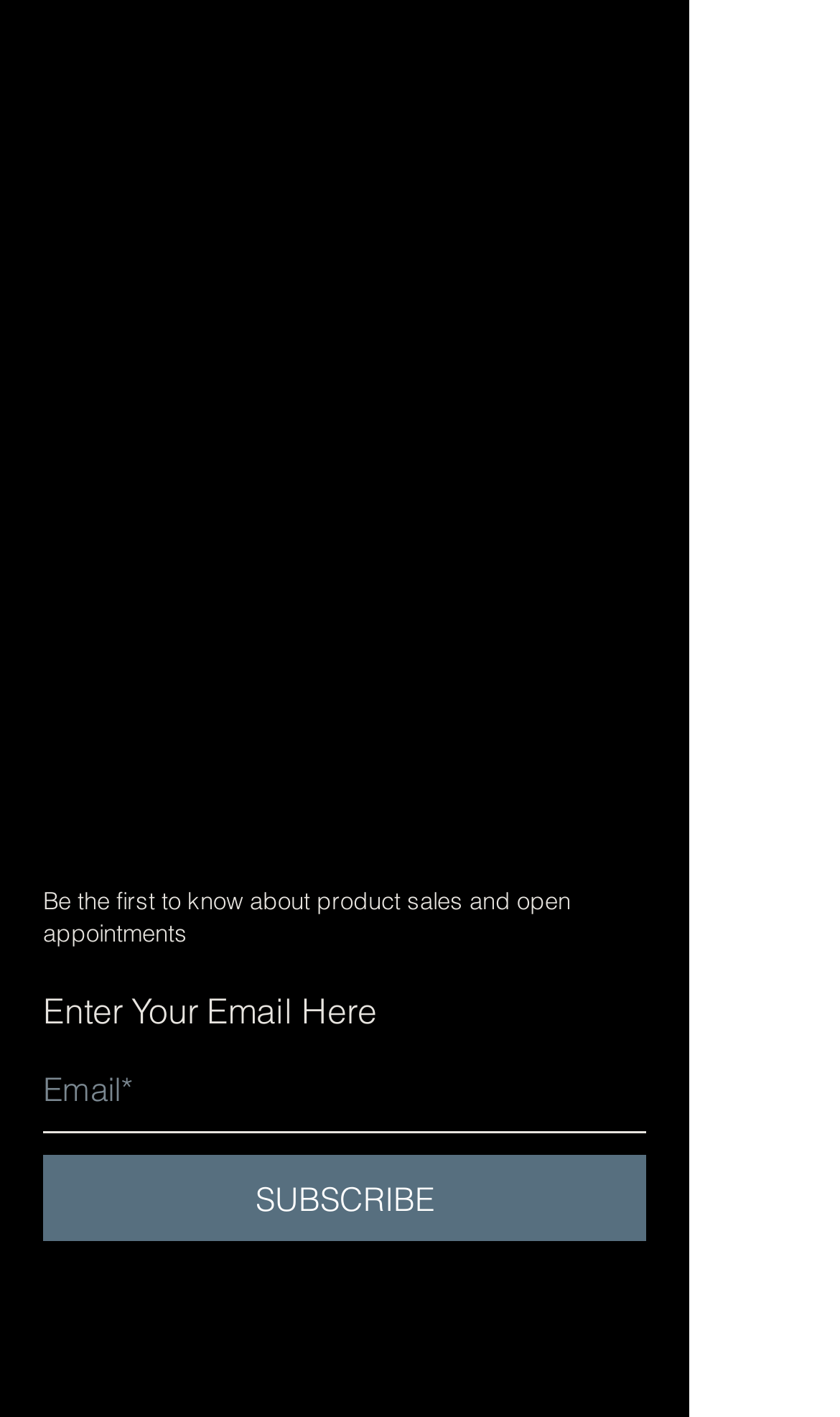Can you show the bounding box coordinates of the region to click on to complete the task described in the instruction: "Enter email address"?

[0.051, 0.74, 0.769, 0.8]